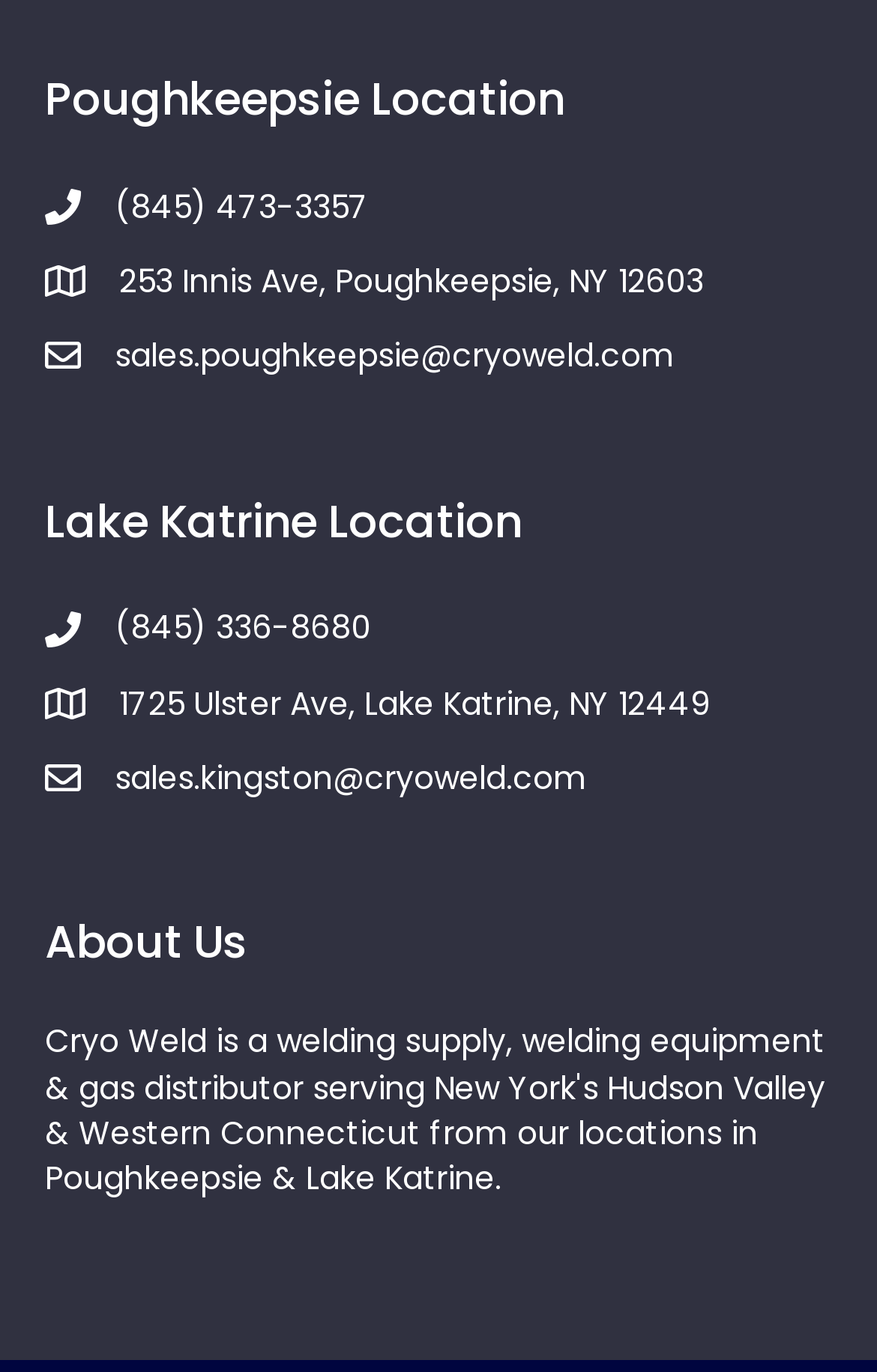What is the address of Poughkeepsie Location?
Please respond to the question thoroughly and include all relevant details.

I found the address by looking at the link element with the text '253 Innis Ave, Poughkeepsie, NY 12603' which is located below the 'Poughkeepsie Location' heading.